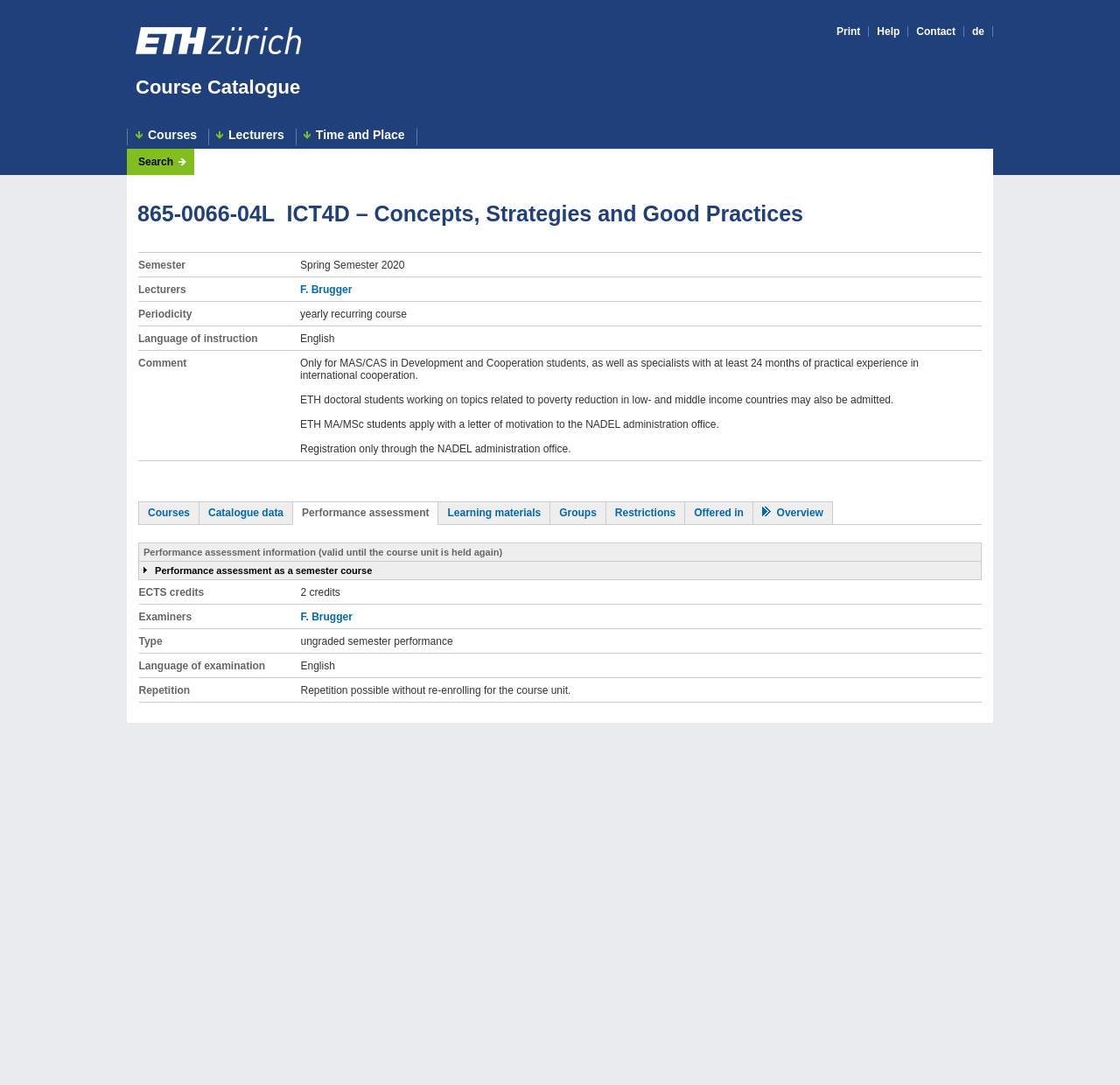Bounding box coordinates are given in the format (top-left x, top-left y, bottom-right x, bottom-right y). All values should be floating point numbers between 0 and 1. Provide the bounding box coordinate for the UI element described as: Course Catalogue

[0.121, 0.07, 0.268, 0.09]